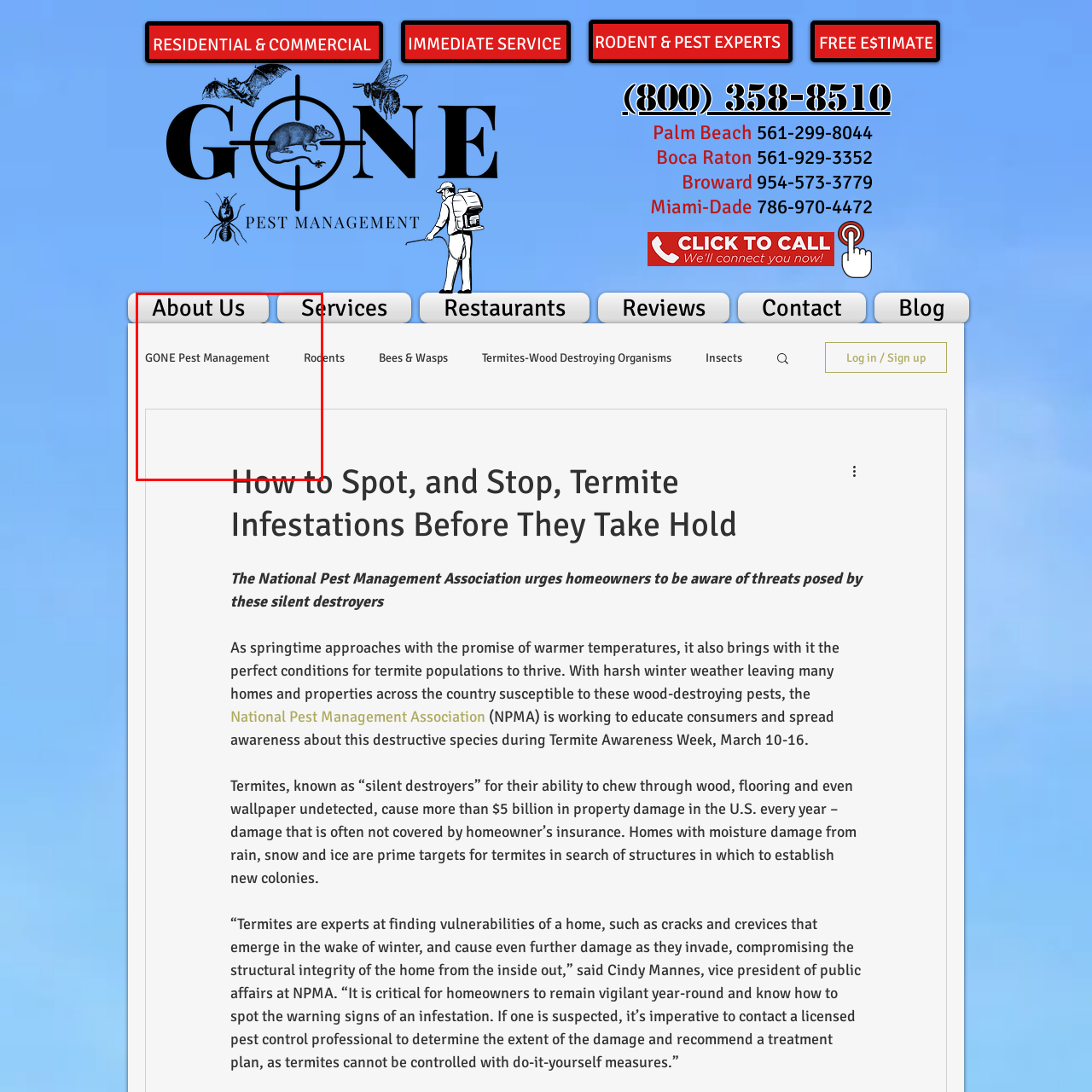Give an in-depth description of the image highlighted with the red boundary.

The image titled "guarantee-100-guaranteed.png" prominently displays a guarantee statement related to pest management services. Positioned in the context of the webpage focused on pest control, it emphasizes the commitment of a company to provide assured results to its clients. This image plays a crucial role in building trust with potential customers, reinforcing the message that their pest management solutions come with a quality guarantee. The surrounding elements include informative headings and contact information for pest control services, further establishing the professional and reliable nature of the business. This combination serves to encourage visitors to engage with the services offered.